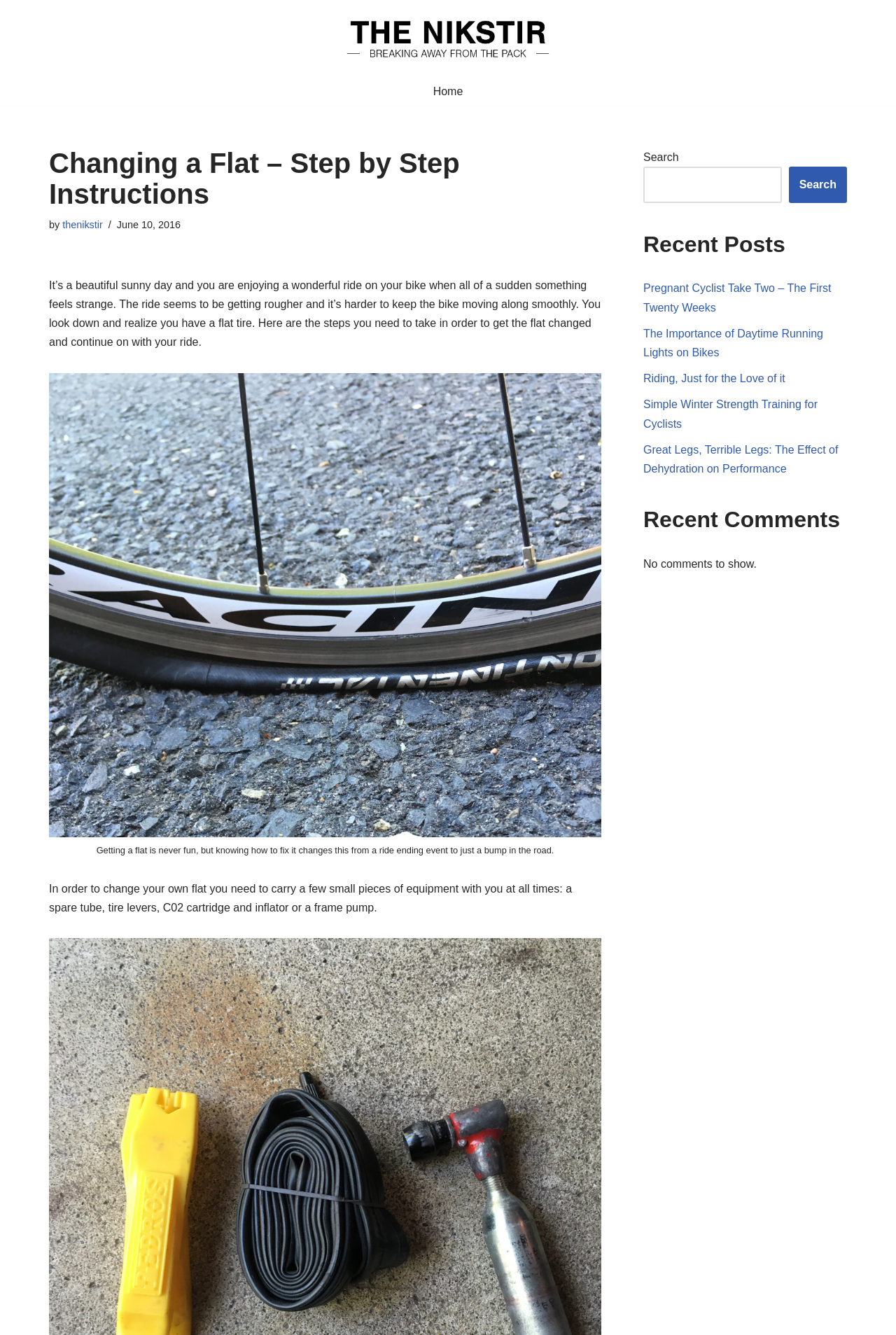What is the author of this article?
Refer to the image and provide a detailed answer to the question.

The author of this article can be determined by looking at the top navigation bar, where it says 'The Nikstir'. This is likely the name of the blog or website, and therefore, the author of the article.